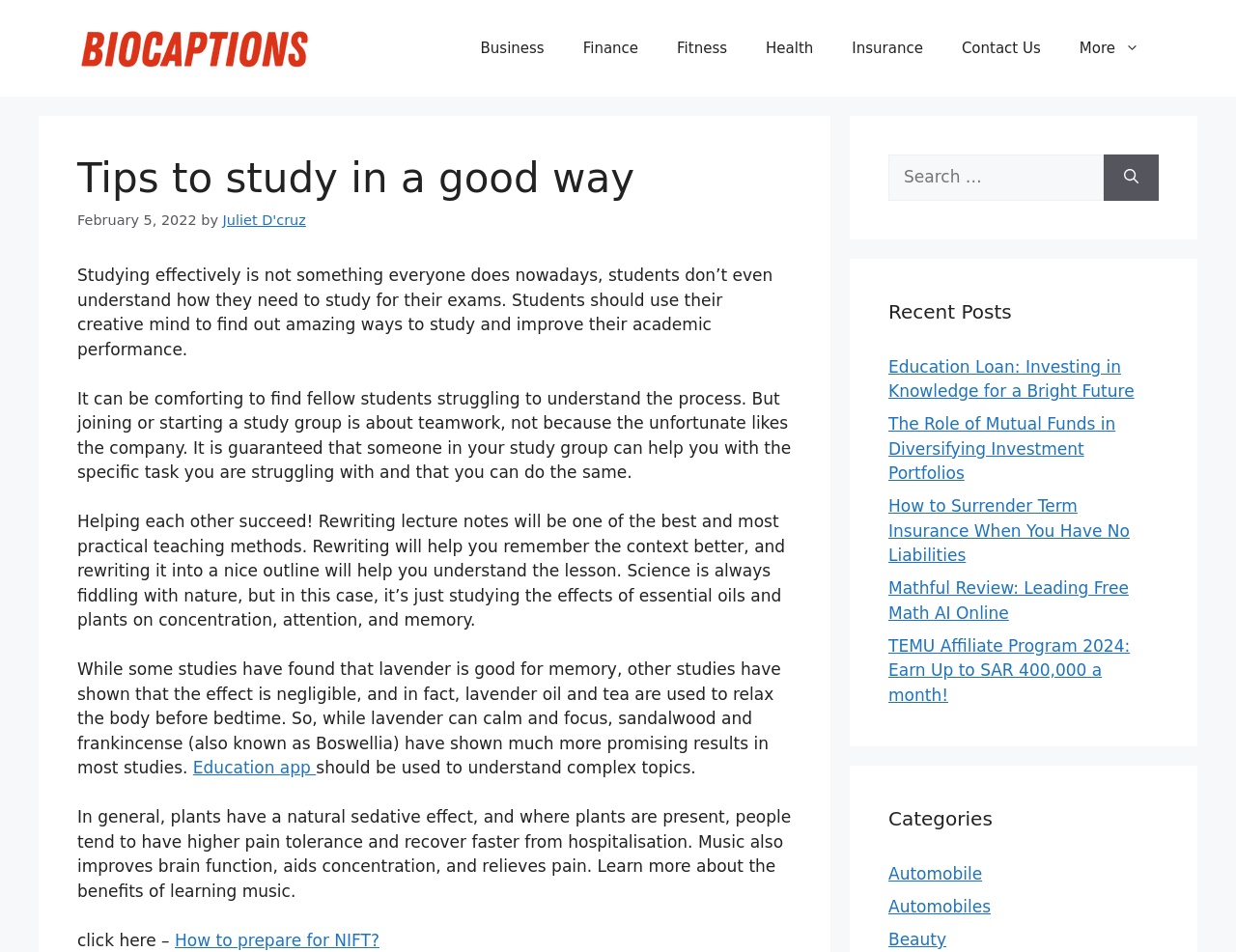Determine the bounding box coordinates for the clickable element to execute this instruction: "Click the 'Contact Us' link". Provide the coordinates as four float numbers between 0 and 1, i.e., [left, top, right, bottom].

[0.762, 0.02, 0.858, 0.081]